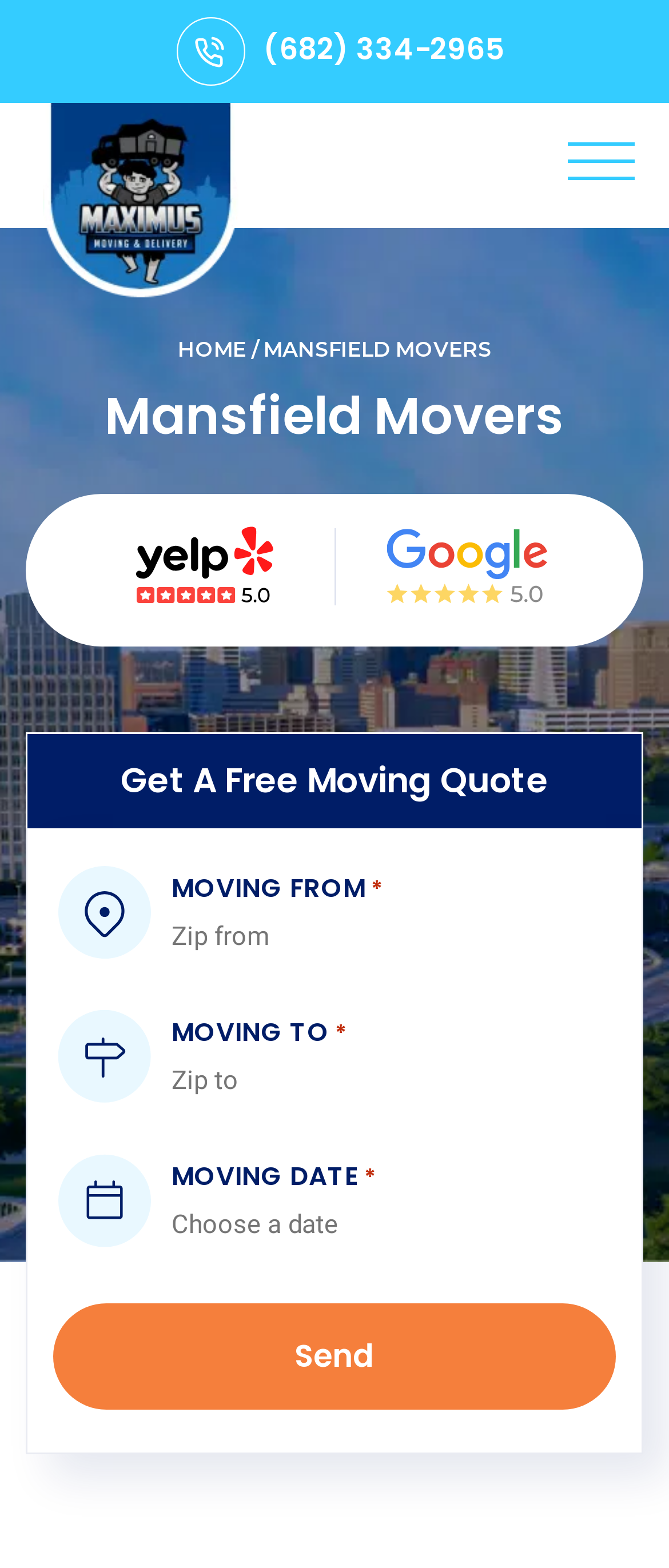Identify the bounding box of the UI element described as follows: "Home". Provide the coordinates as four float numbers in the range of 0 to 1 [left, top, right, bottom].

[0.265, 0.214, 0.368, 0.231]